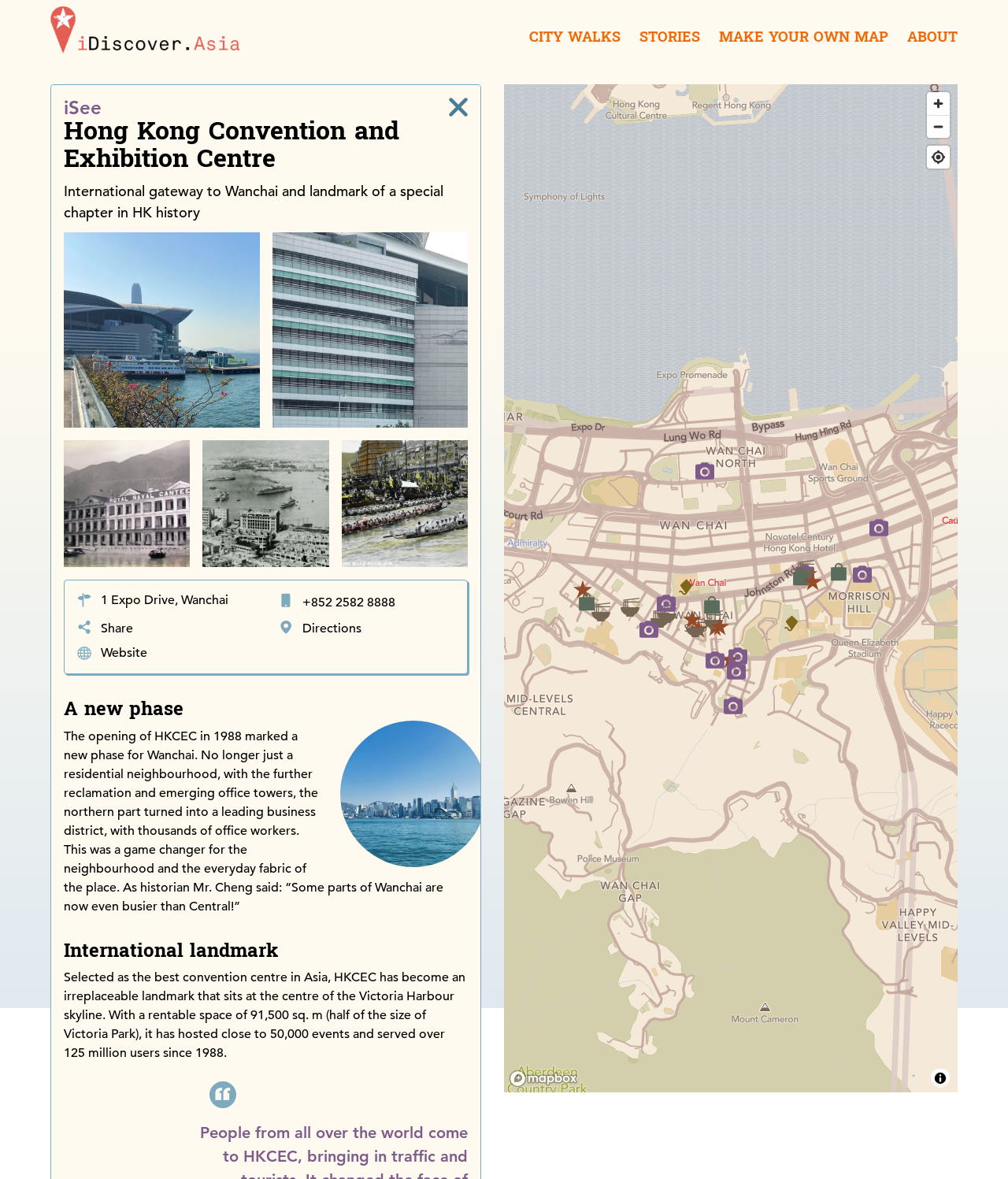Generate the main heading text from the webpage.

iSee
Hong Kong Convention and Exhibition Centre